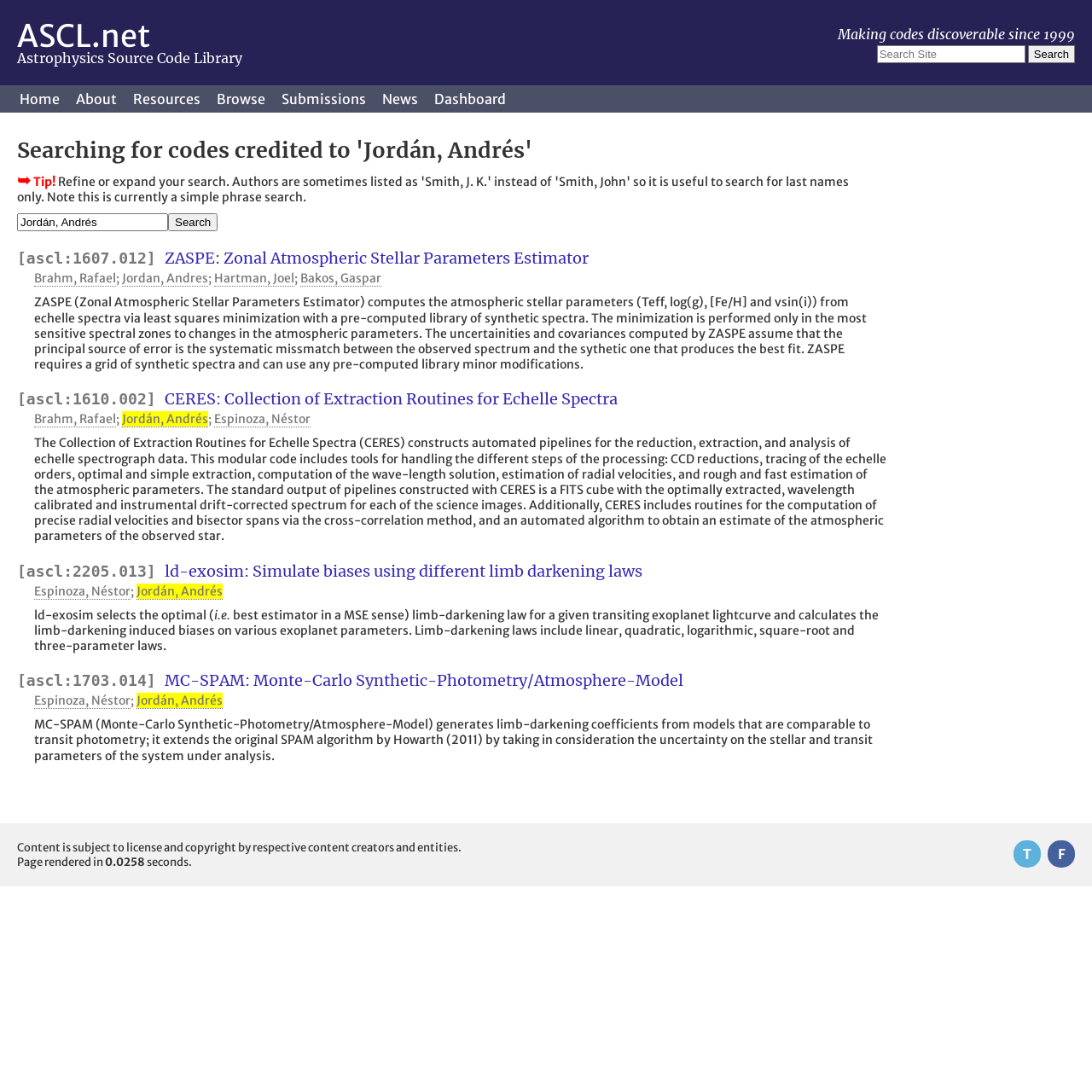How long did it take to render the page?
Using the visual information from the image, give a one-word or short-phrase answer.

0.0258 seconds